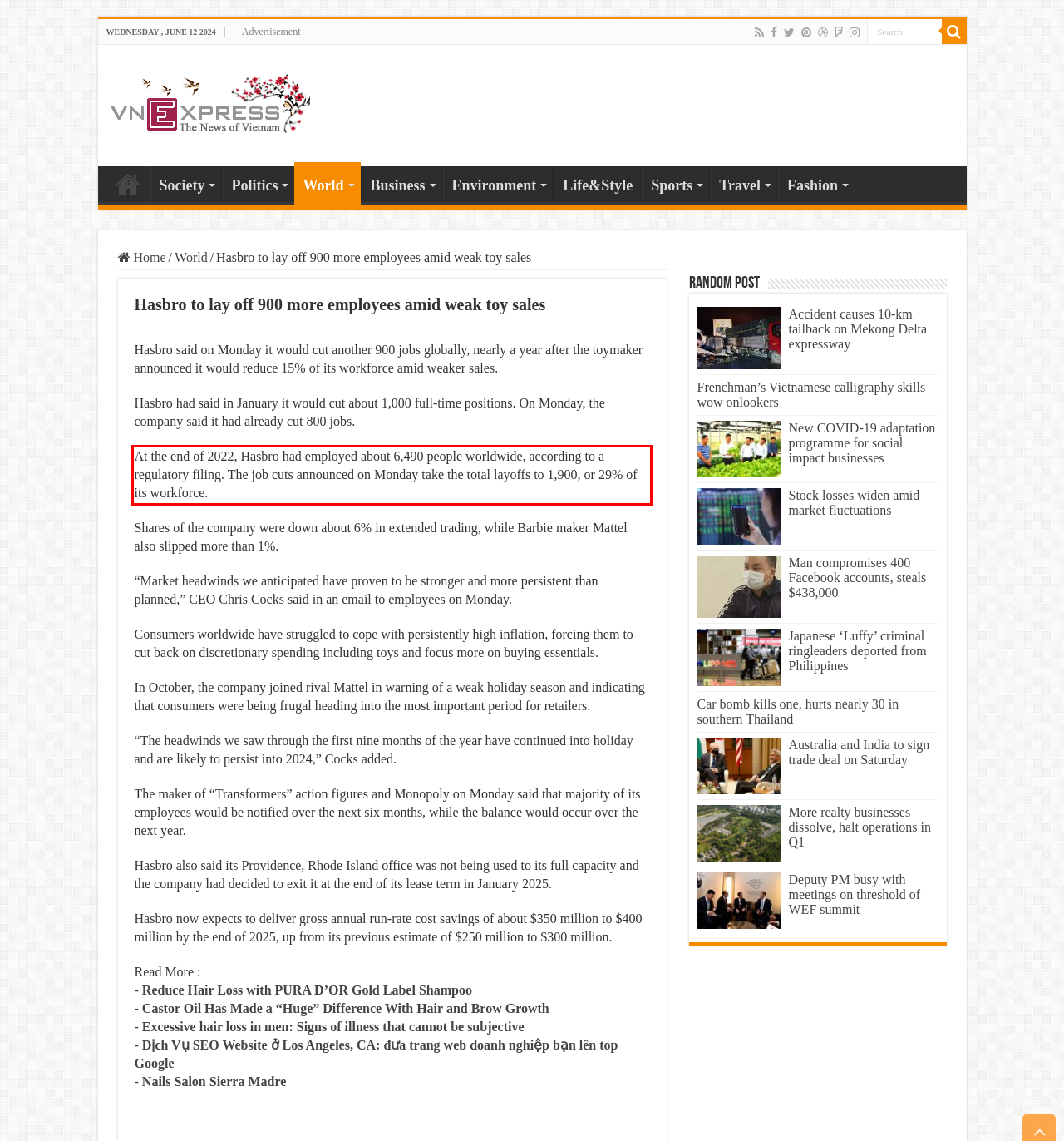Please recognize and transcribe the text located inside the red bounding box in the webpage image.

At the end of 2022, Hasbro had employed about 6,490 people worldwide, according to a regulatory filing. The job cuts announced on Monday take the total layoffs to 1,900, or 29% of its workforce.